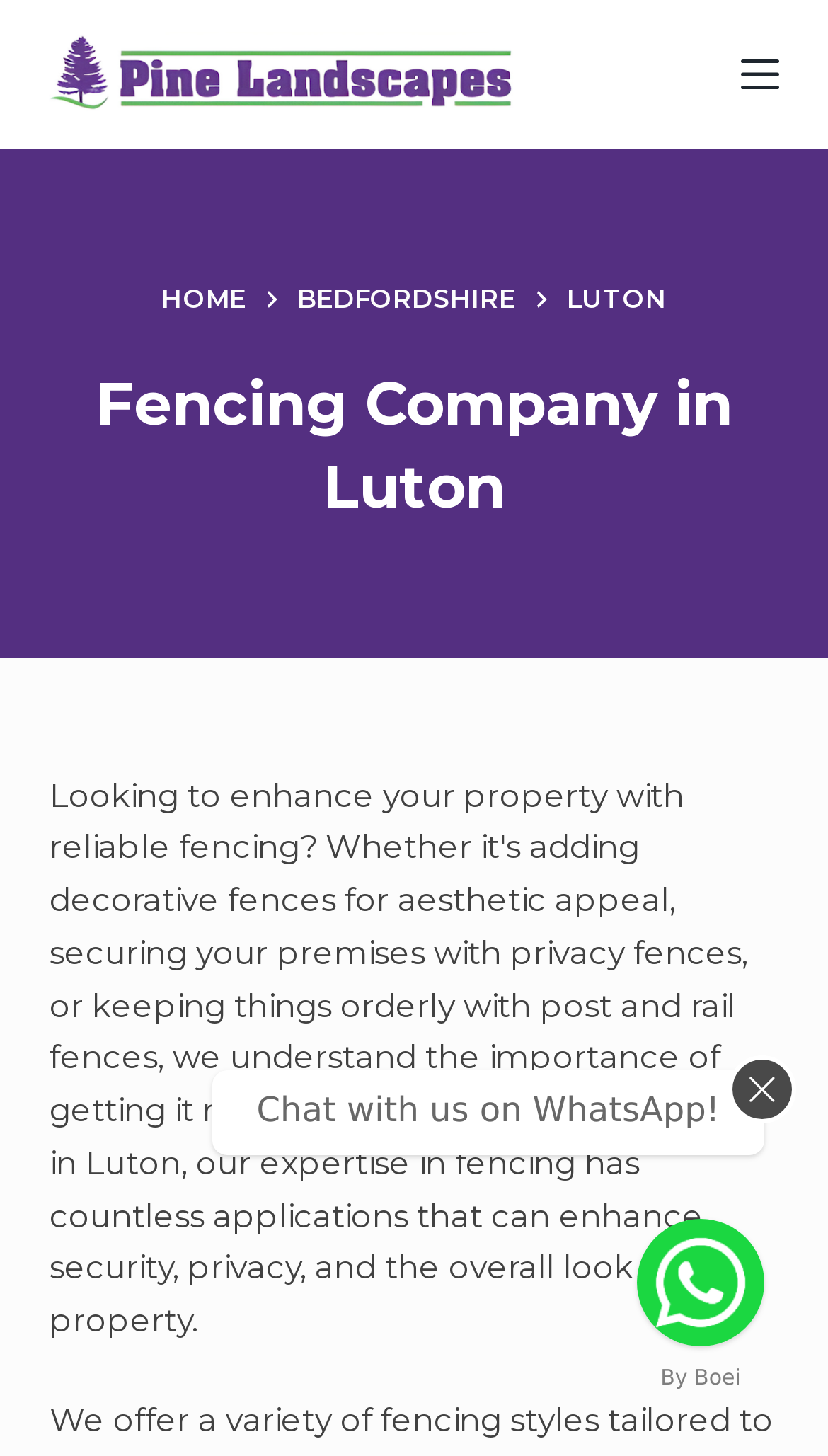What is the name of the company?
Using the visual information, reply with a single word or short phrase.

Pine Landscapes